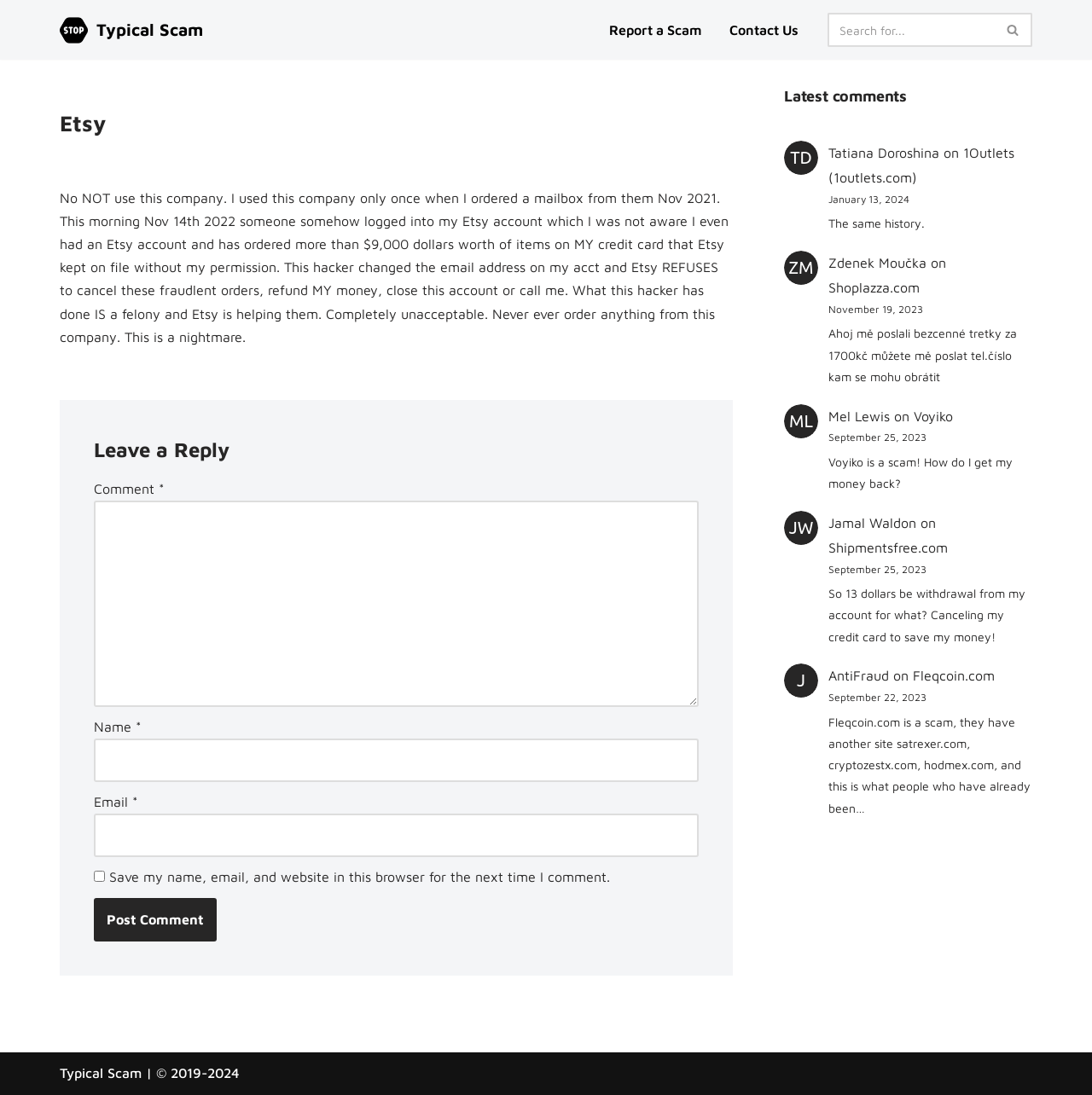What is the function of the 'Post Comment' button?
Give a one-word or short phrase answer based on the image.

To submit a comment